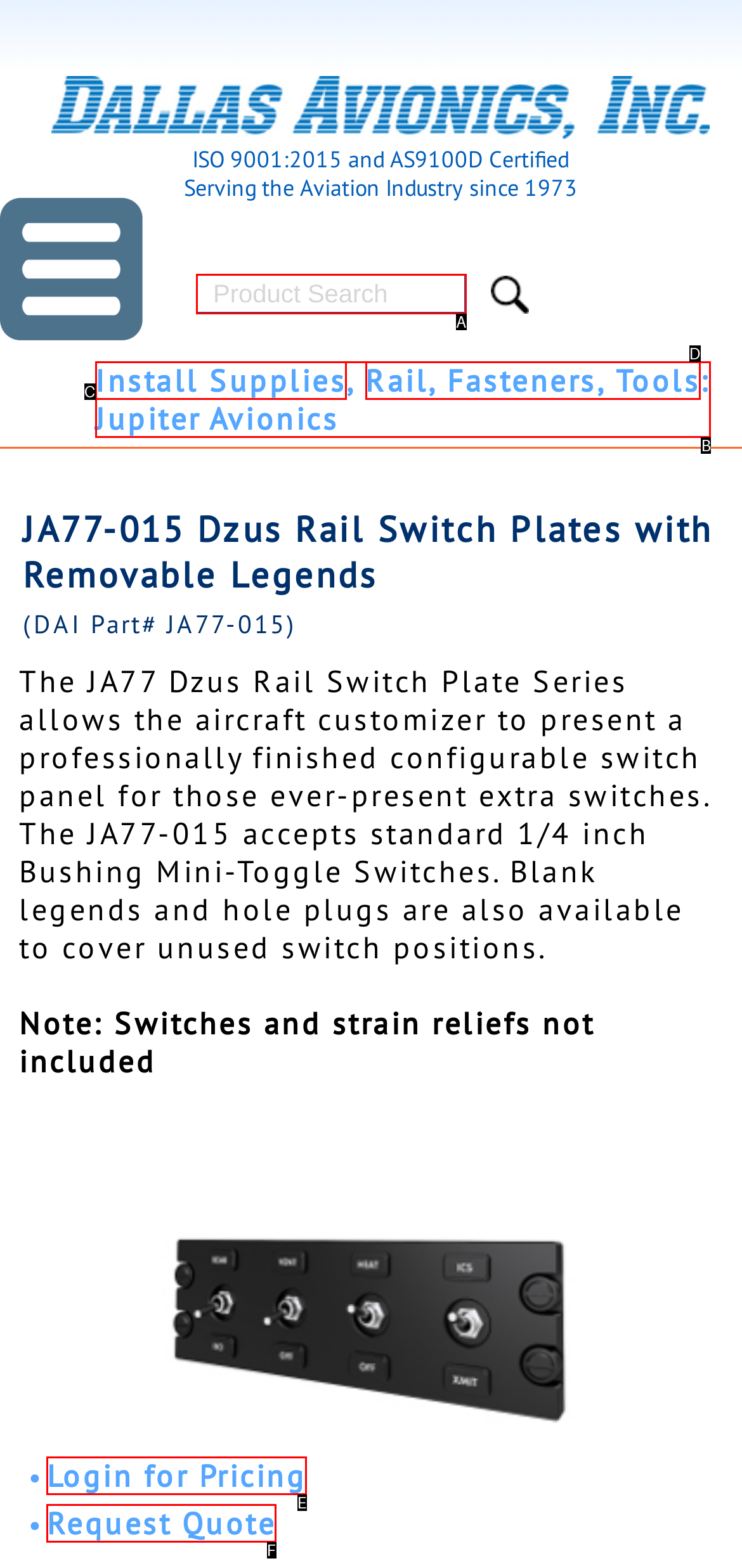Point out the option that best suits the description: Login for Pricing
Indicate your answer with the letter of the selected choice.

E